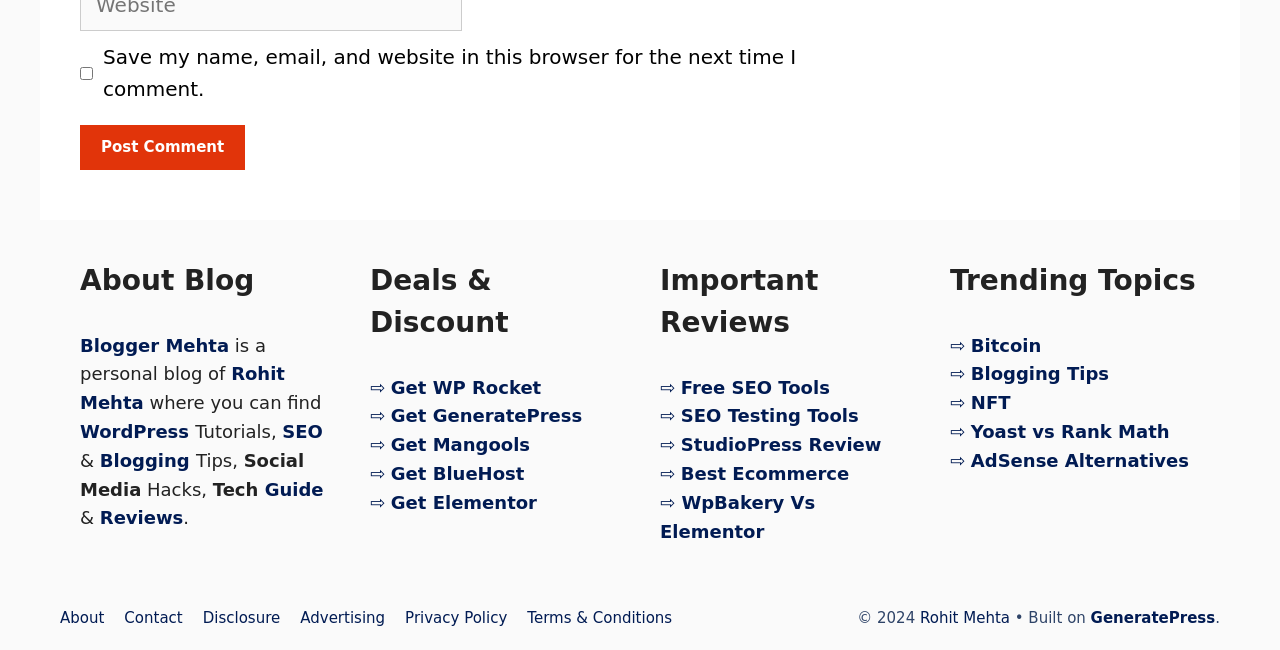Please look at the image and answer the question with a detailed explanation: How many sections are there in the webpage?

There are four main sections in the webpage: 'About Blog', 'Deals & Discount', 'Important Reviews', and 'Trending Topics'.